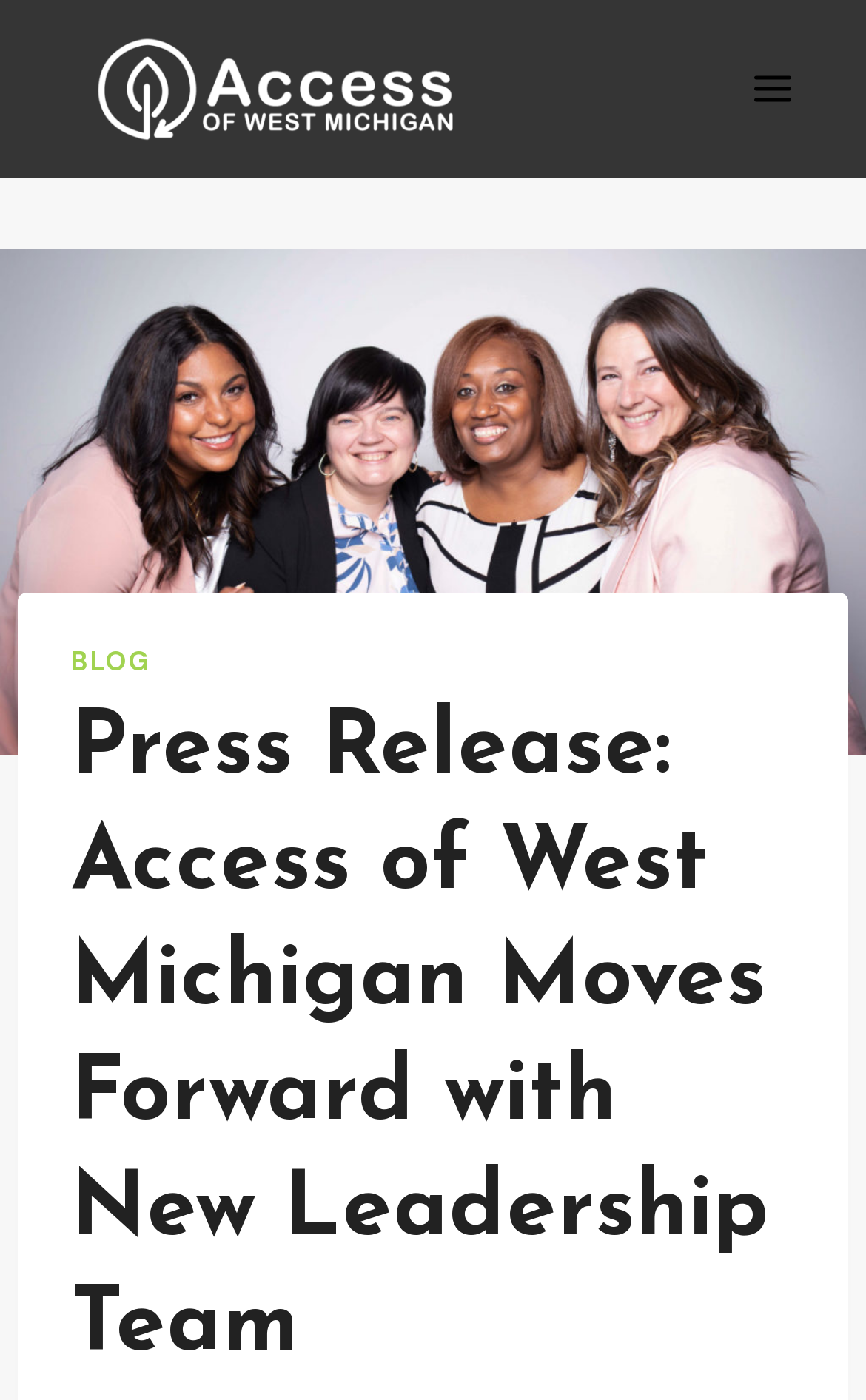Determine the heading of the webpage and extract its text content.

Press Release: Access of West Michigan Moves Forward with New Leadership Team